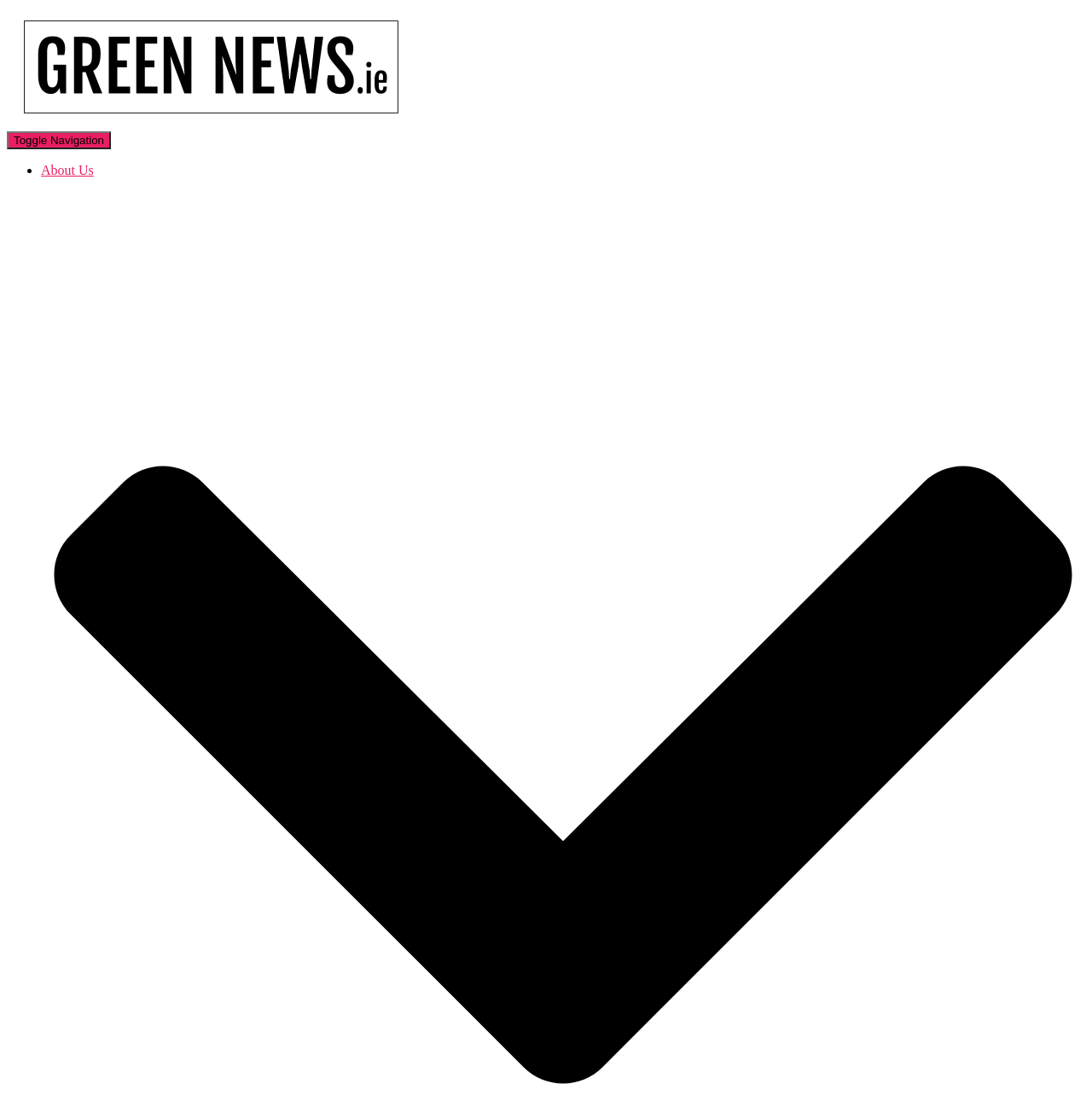Using the webpage screenshot and the element description Toggle Navigation, determine the bounding box coordinates. Specify the coordinates in the format (top-left x, top-left y, bottom-right x, bottom-right y) with values ranging from 0 to 1.

[0.006, 0.119, 0.102, 0.136]